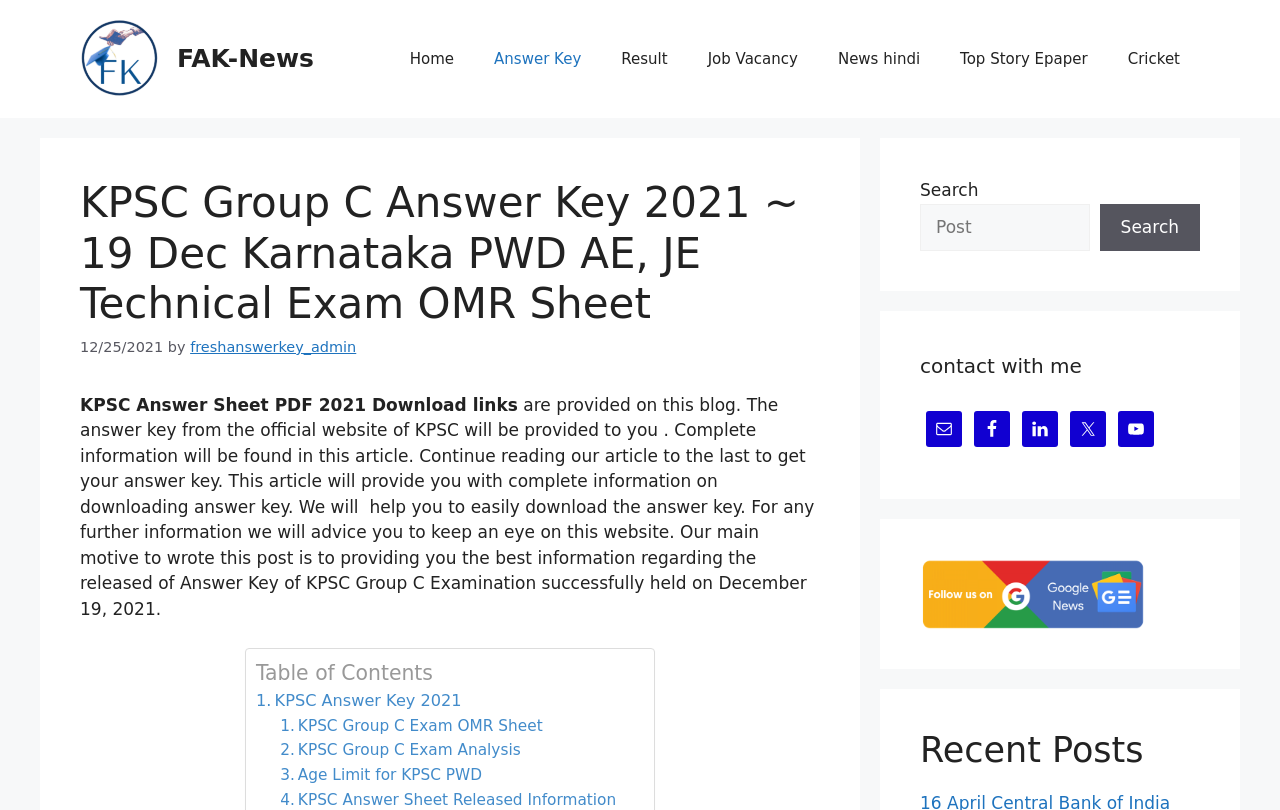Identify the bounding box coordinates of the clickable region to carry out the given instruction: "Search for something".

[0.719, 0.252, 0.851, 0.31]